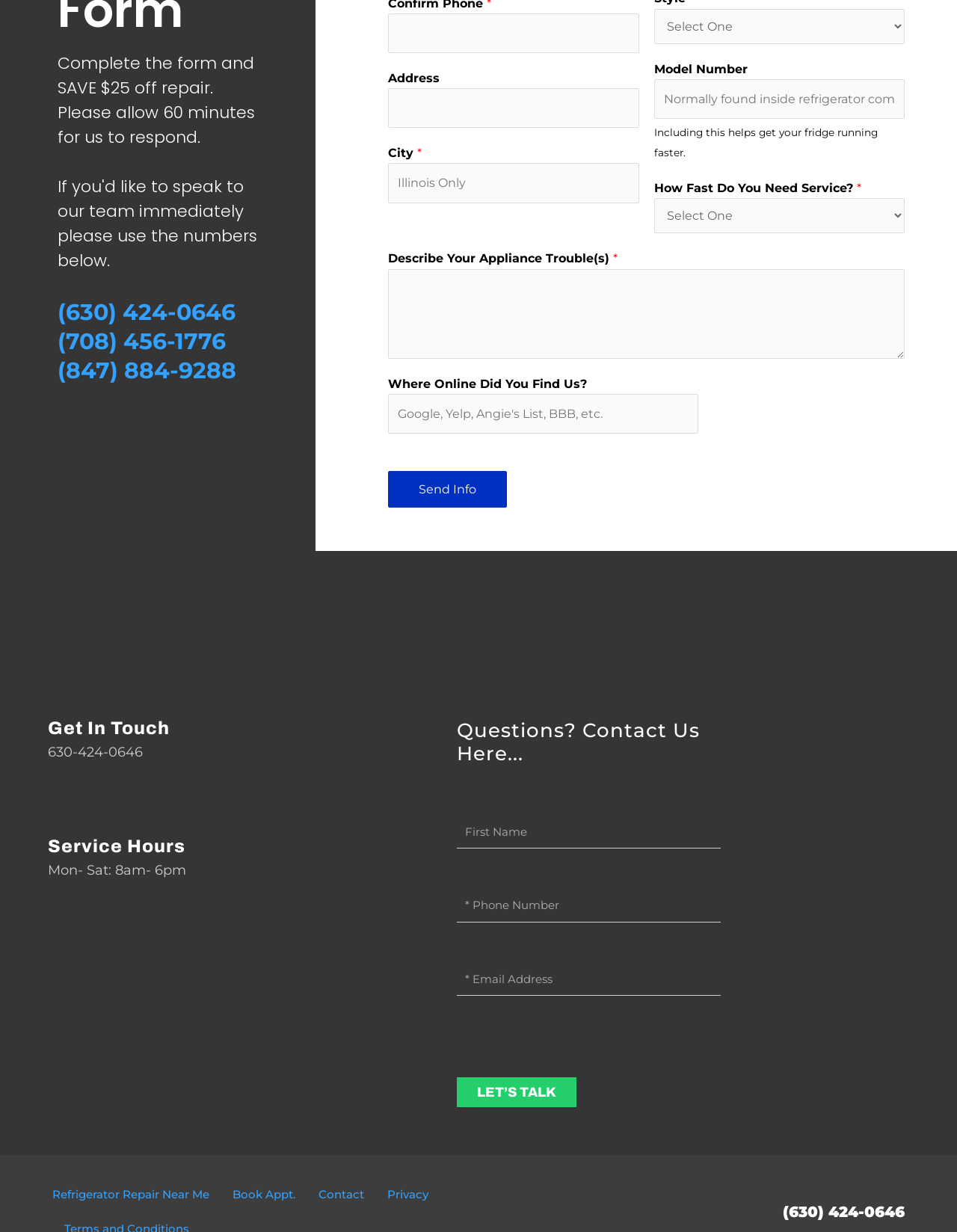Please identify the bounding box coordinates of the element that needs to be clicked to perform the following instruction: "Enter phone number".

[0.406, 0.011, 0.668, 0.043]